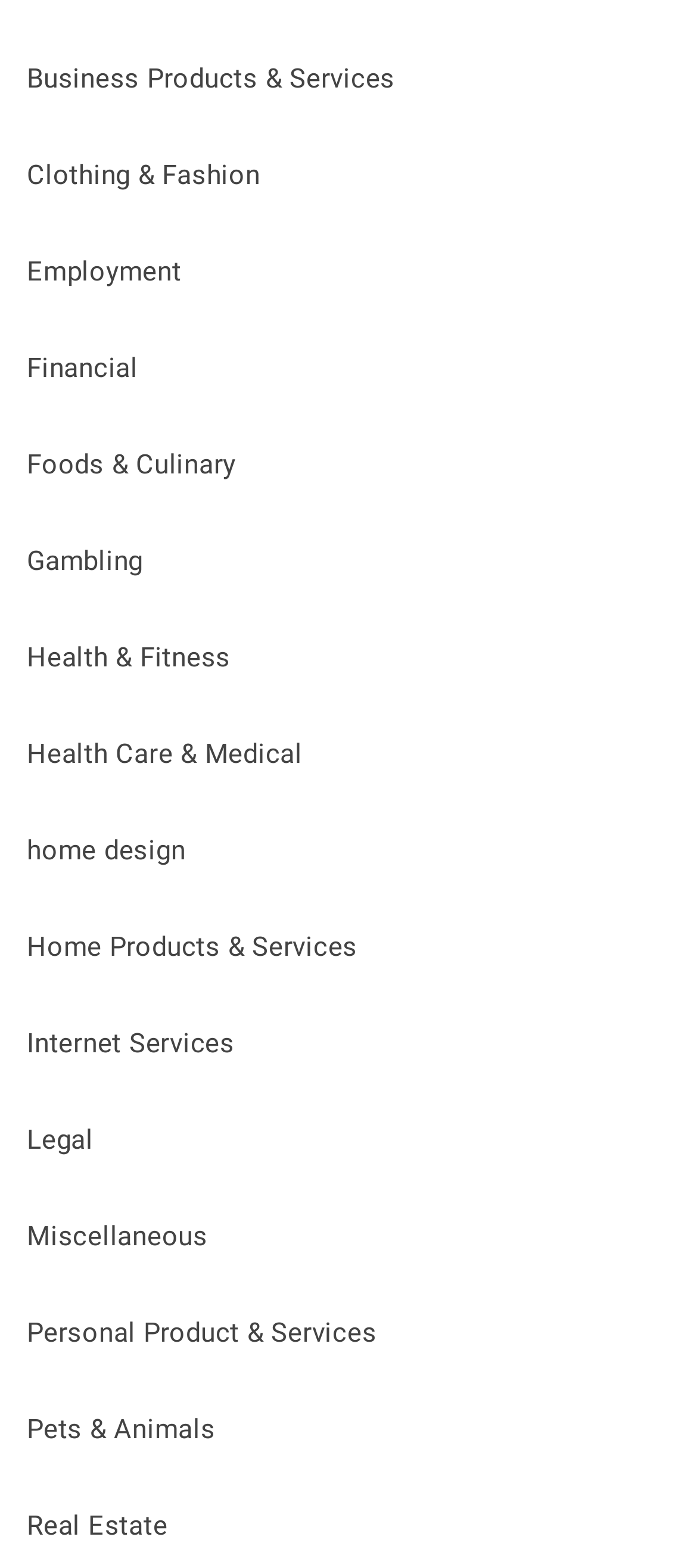Respond to the following question with a brief word or phrase:
How many categories are listed?

15